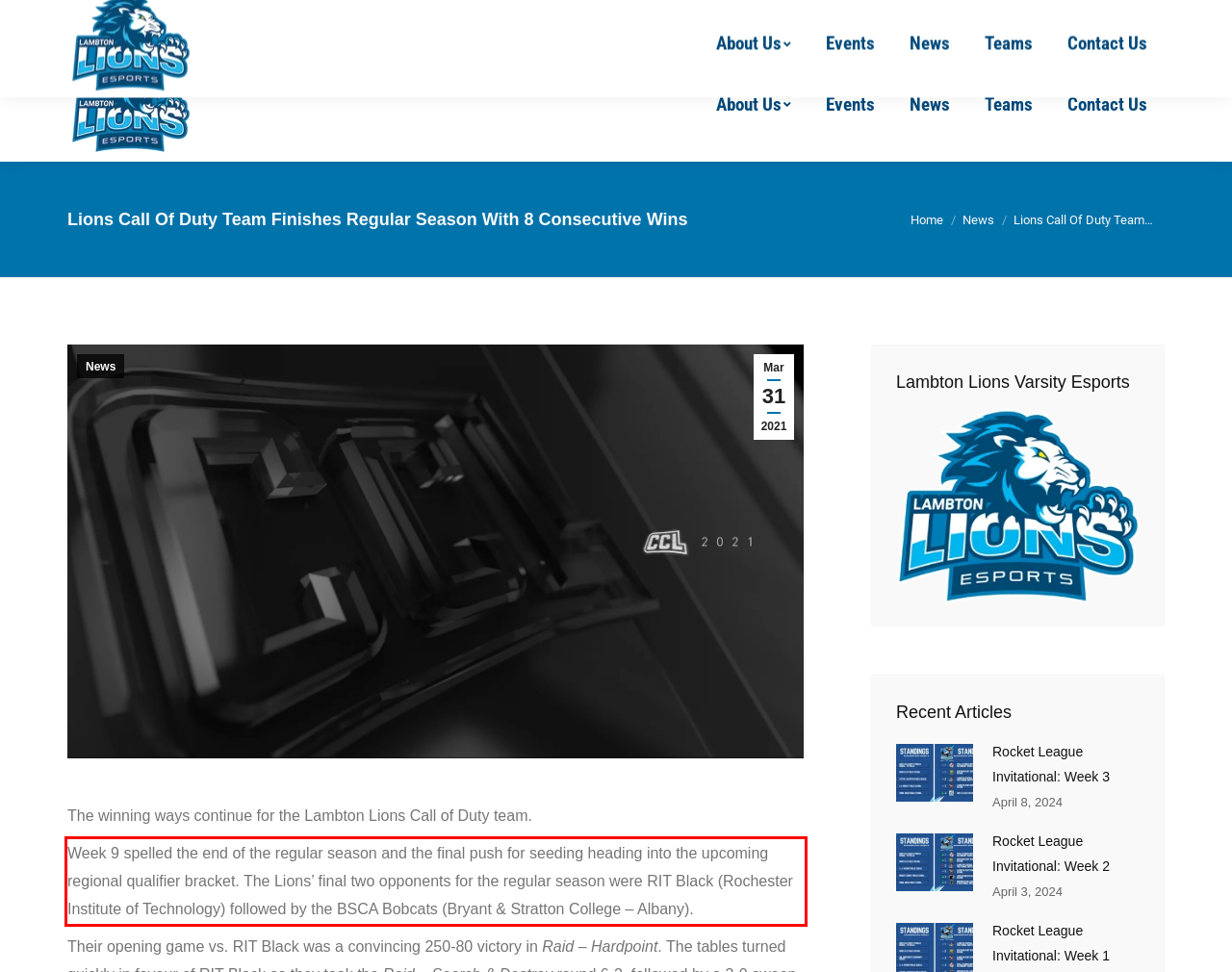Review the webpage screenshot provided, and perform OCR to extract the text from the red bounding box.

Week 9 spelled the end of the regular season and the final push for seeding heading into the upcoming regional qualifier bracket. The Lions’ final two opponents for the regular season were RIT Black (Rochester Institute of Technology) followed by the BSCA Bobcats (Bryant & Stratton College – Albany).